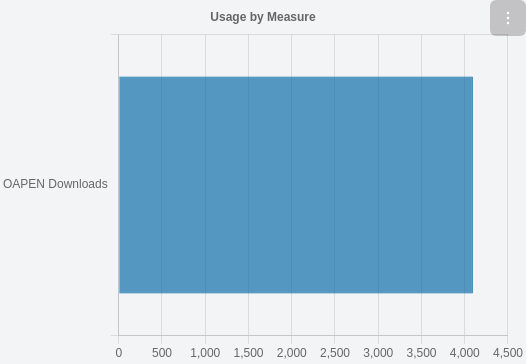What is the color of the bar in the graph?
Please ensure your answer to the question is detailed and covers all necessary aspects.

The caption explicitly states that the graph features a solid blue bar, which represents the download activity across the measured period.